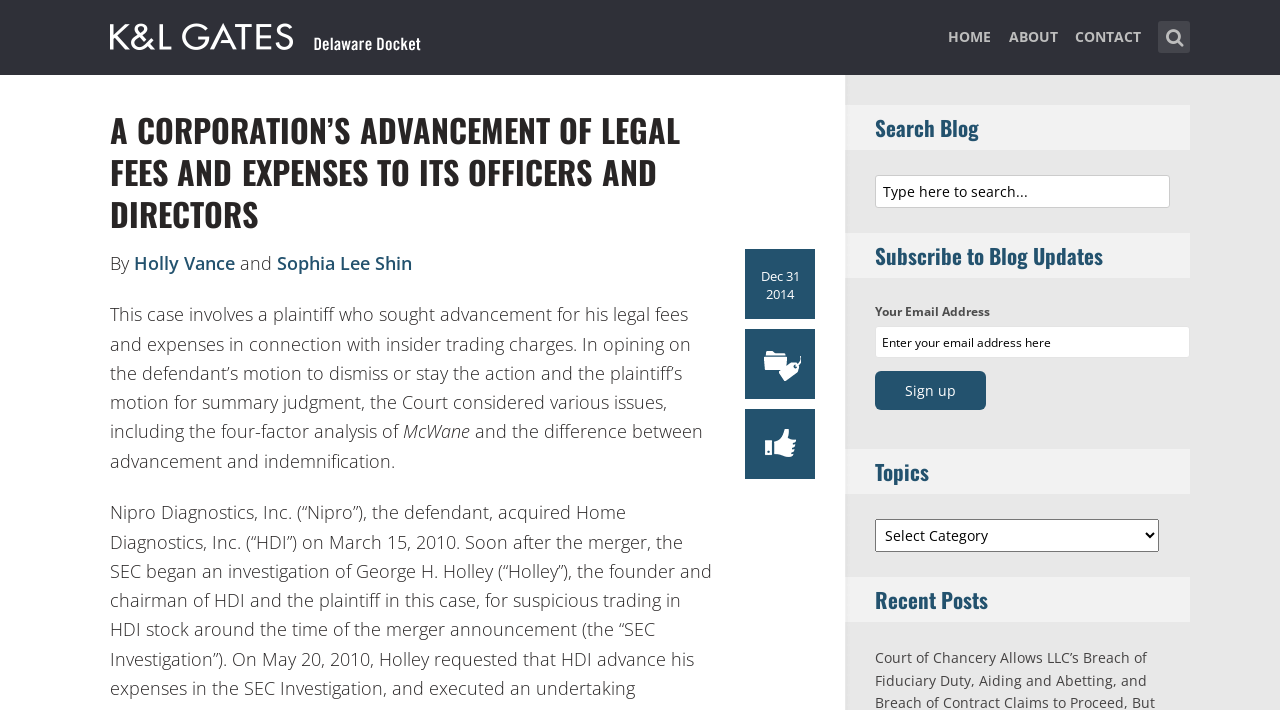Please identify the bounding box coordinates of the element's region that needs to be clicked to fulfill the following instruction: "Select a topic". The bounding box coordinates should consist of four float numbers between 0 and 1, i.e., [left, top, right, bottom].

[0.684, 0.731, 0.905, 0.777]